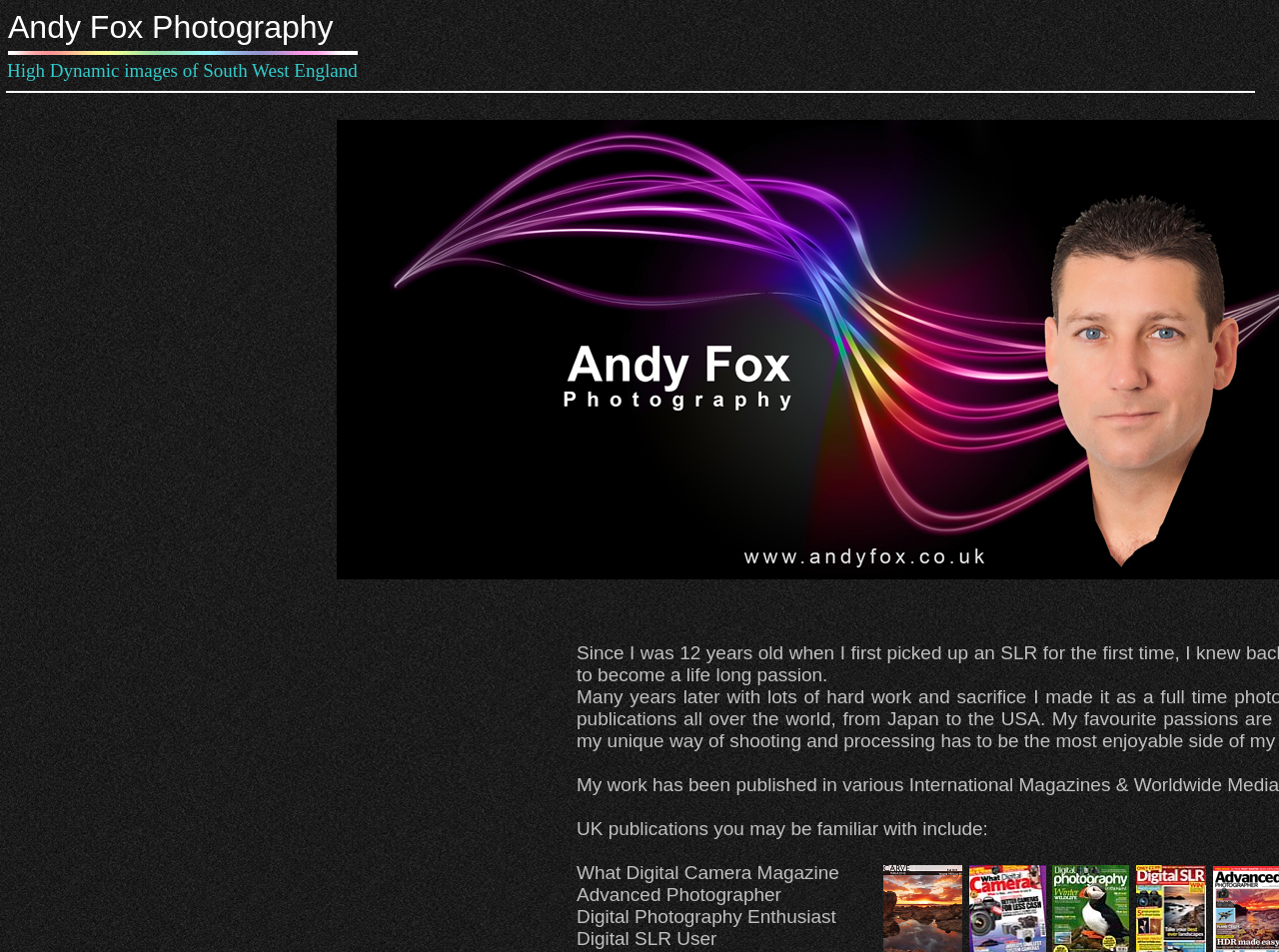Using the elements shown in the image, answer the question comprehensively: What type of photography does Andy Fox specialize in?

Based on the webpage, Andy Fox is a professional photographer who specializes in Seascapes and Landscapes, mostly in Great Britain's Devon and Cornwall's Coastlines, Plymouth, Dartmoor, and surrounding areas.